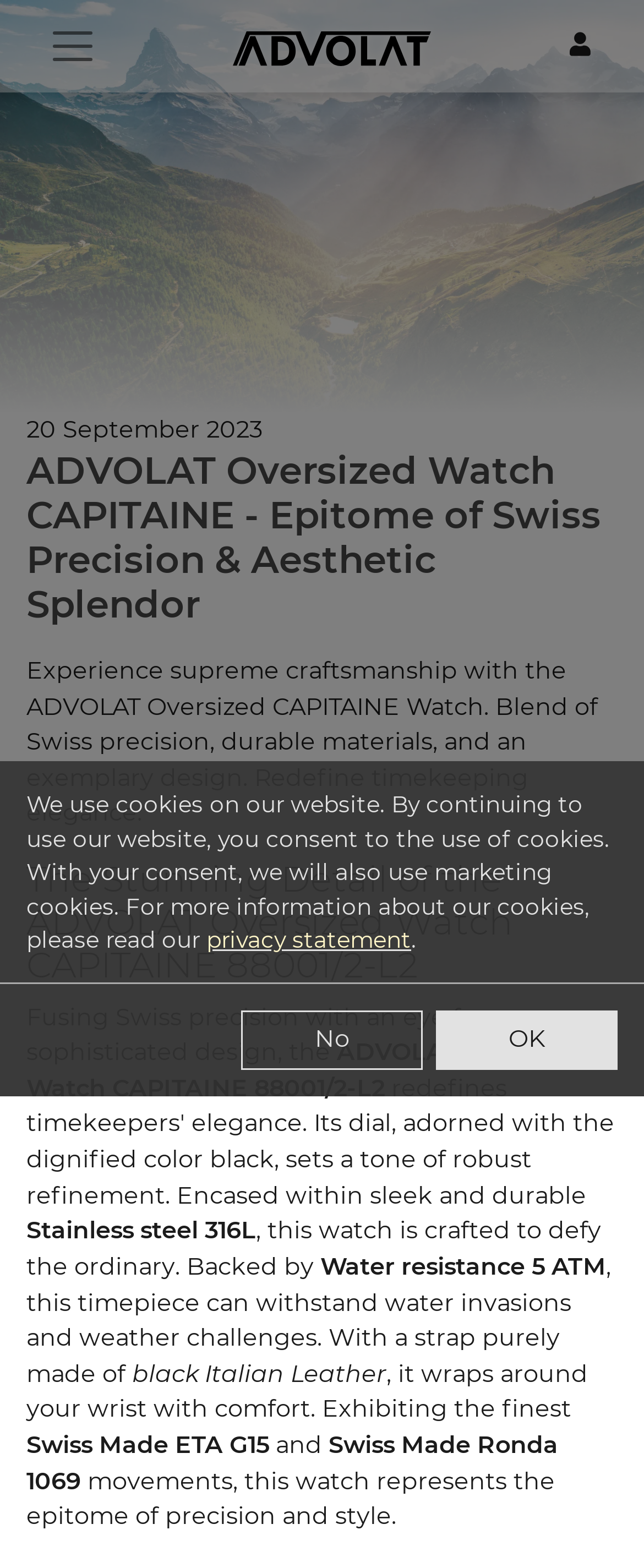Generate a thorough caption that explains the contents of the webpage.

The webpage is about the ADVOLAT Oversized CAPITAINE Watch, showcasing its features and craftsmanship. At the top left, there is a toggle navigation button, and next to it, the ADVOLAT Original Logo is displayed. On the top right, there is a calendar icon with the current date, September 20, 2023.

Below the logo, the main heading "ADVOLAT Oversized Watch CAPITAINE - Epitome of Swiss Precision & Aesthetic Splendor" is prominently displayed, followed by a brief description of the watch, emphasizing its supreme craftsmanship, Swiss precision, durable materials, and exemplary design.

The page then highlights the stunning details of the ADVOLAT Oversized Watch CAPITAINE 88001/2-L2, with a series of paragraphs and headings. The text describes the watch's features, including its stainless steel 316L material, water resistance of 5 ATM, and black Italian Leather strap. The watch's movements, Swiss Made ETA G15 and Swiss Made Ronda 1069, are also mentioned.

At the bottom of the page, a dialog box appears, informing users about the website's use of cookies and providing a link to the privacy statement. The dialog box includes two buttons, "No" and "OK", allowing users to respond to the cookie notification.